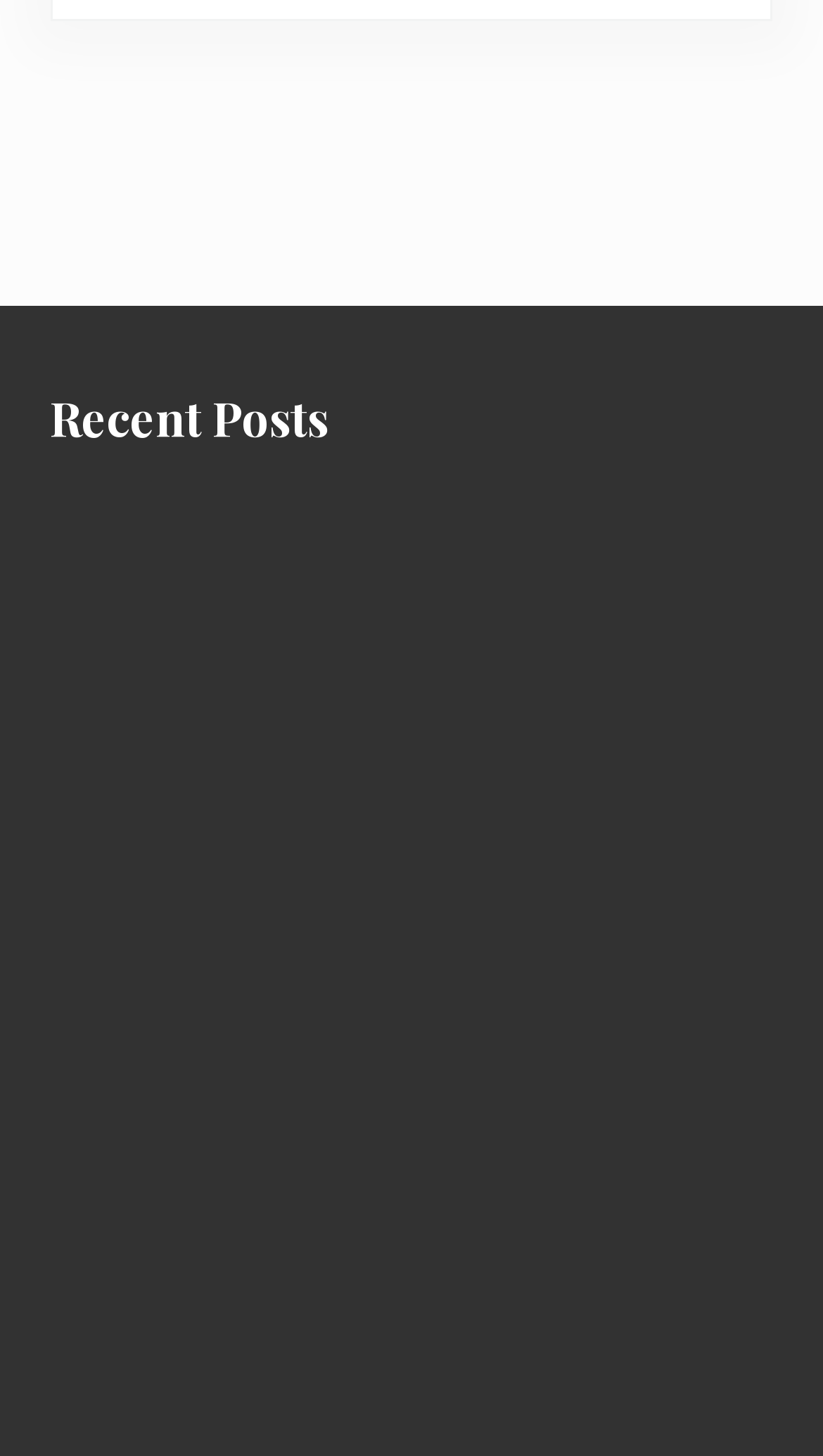What is the main ingredient in the second article? Using the information from the screenshot, answer with a single word or phrase.

Guacamole